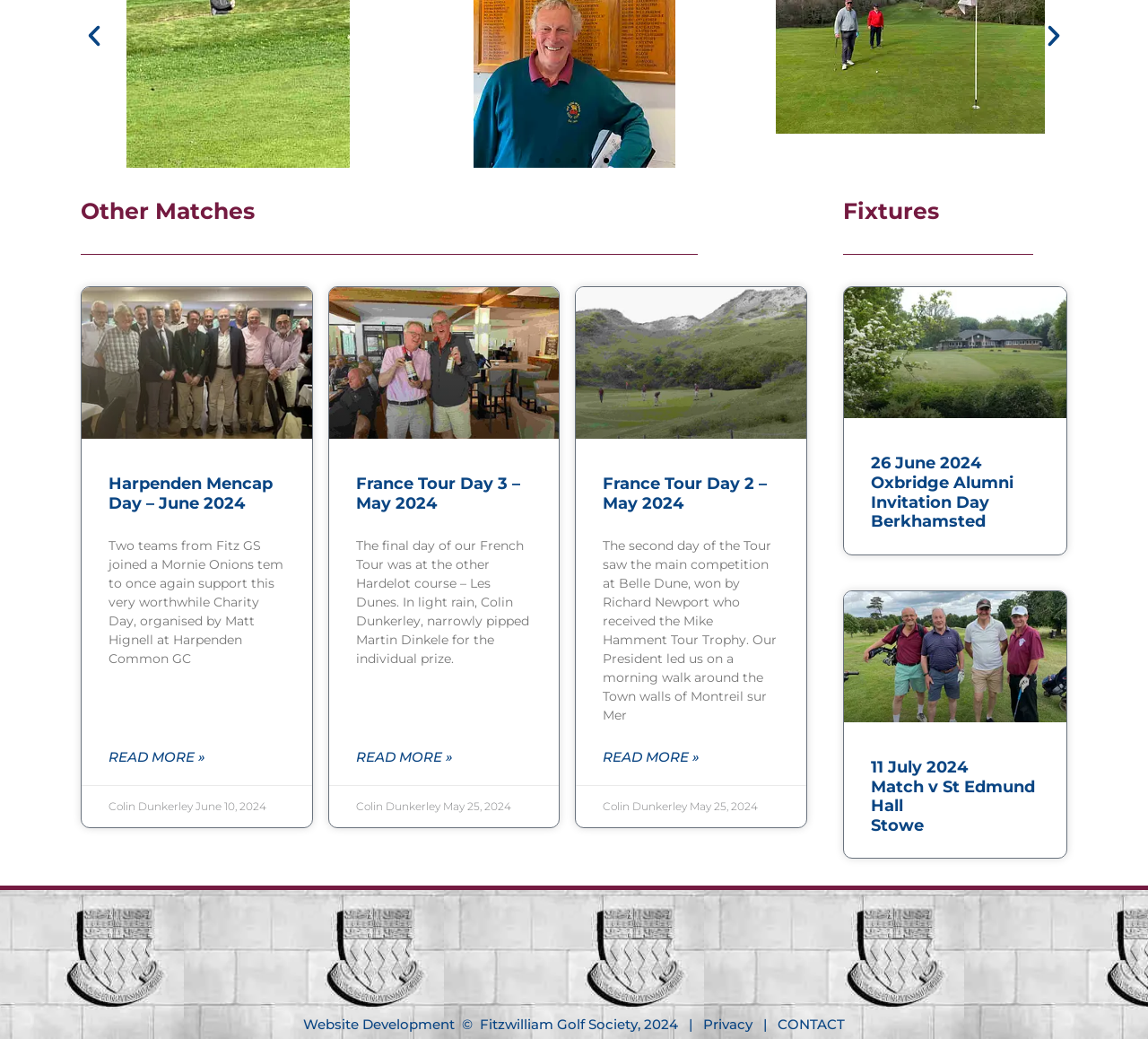Select the bounding box coordinates of the element I need to click to carry out the following instruction: "Go to previous slide".

[0.07, 0.021, 0.094, 0.047]